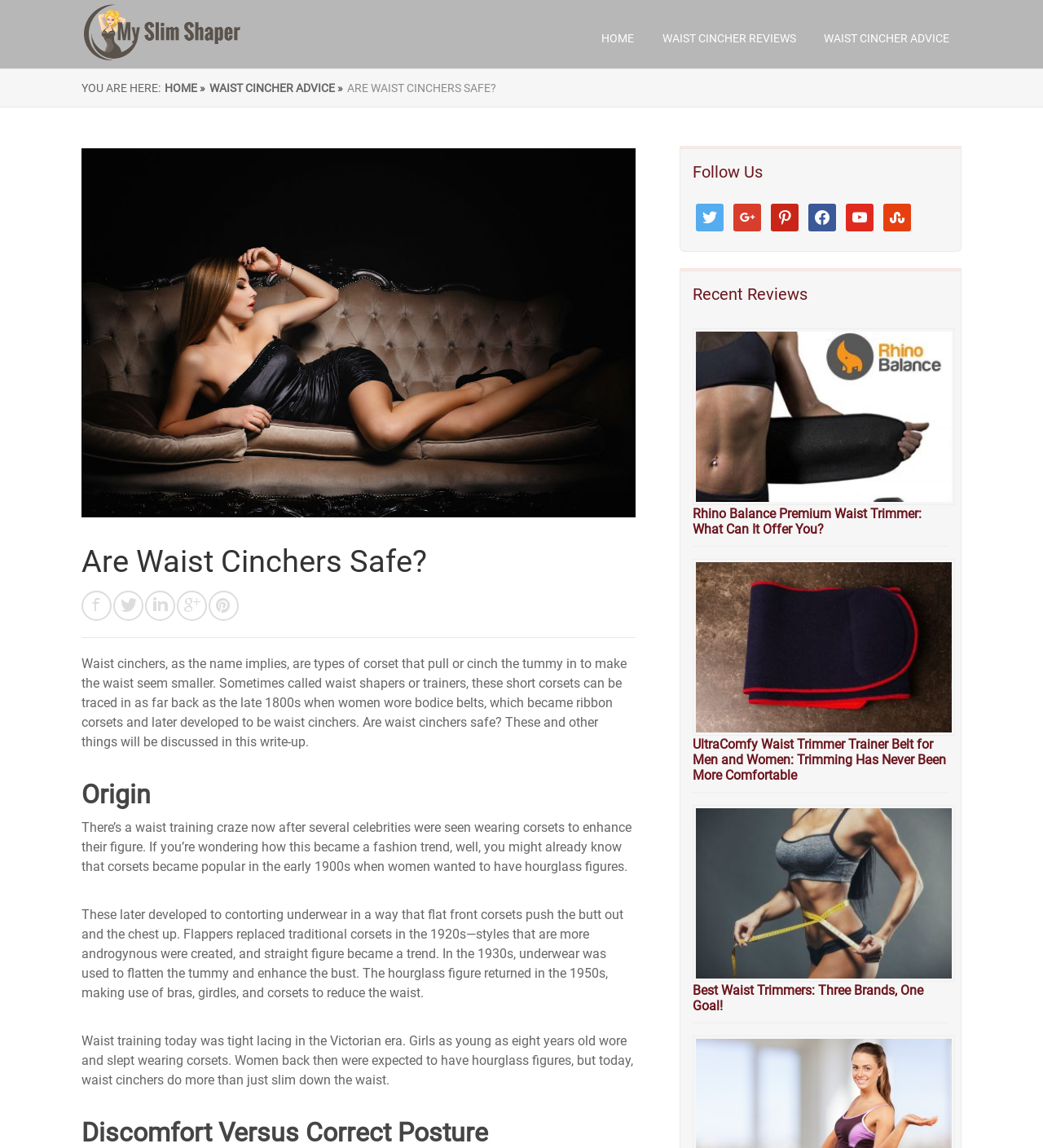What is a waist cincher?
Answer the question with detailed information derived from the image.

Based on the webpage content, a waist cincher is defined as a type of corset that pulls or cinches the tummy in to make the waist seem smaller. This information is obtained from the static text element that explains the origin and history of waist cinchers.